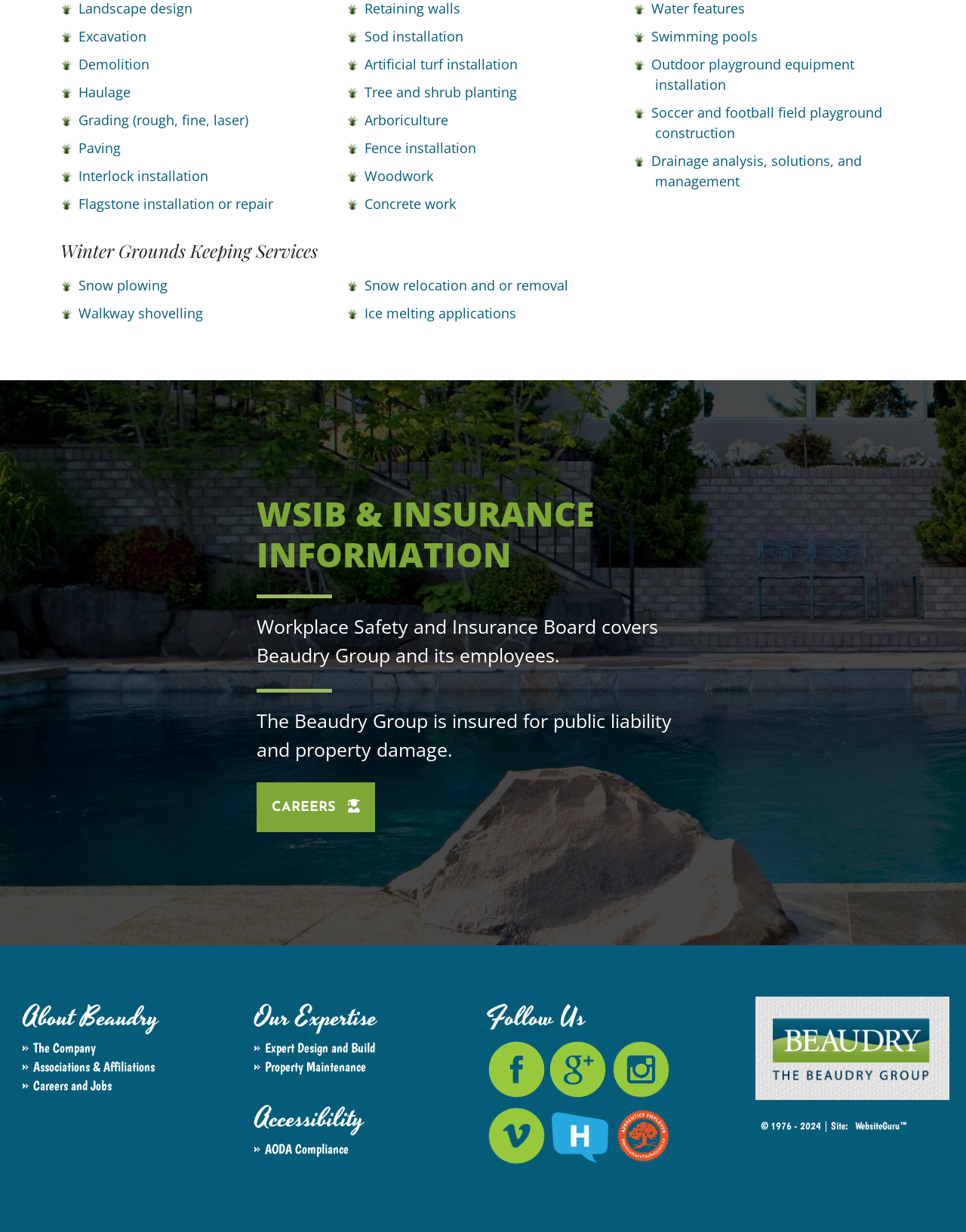Find the bounding box coordinates for the UI element whose description is: "Associations & Affiliations". The coordinates should be four float numbers between 0 and 1, in the format [left, top, right, bottom].

[0.034, 0.86, 0.16, 0.872]